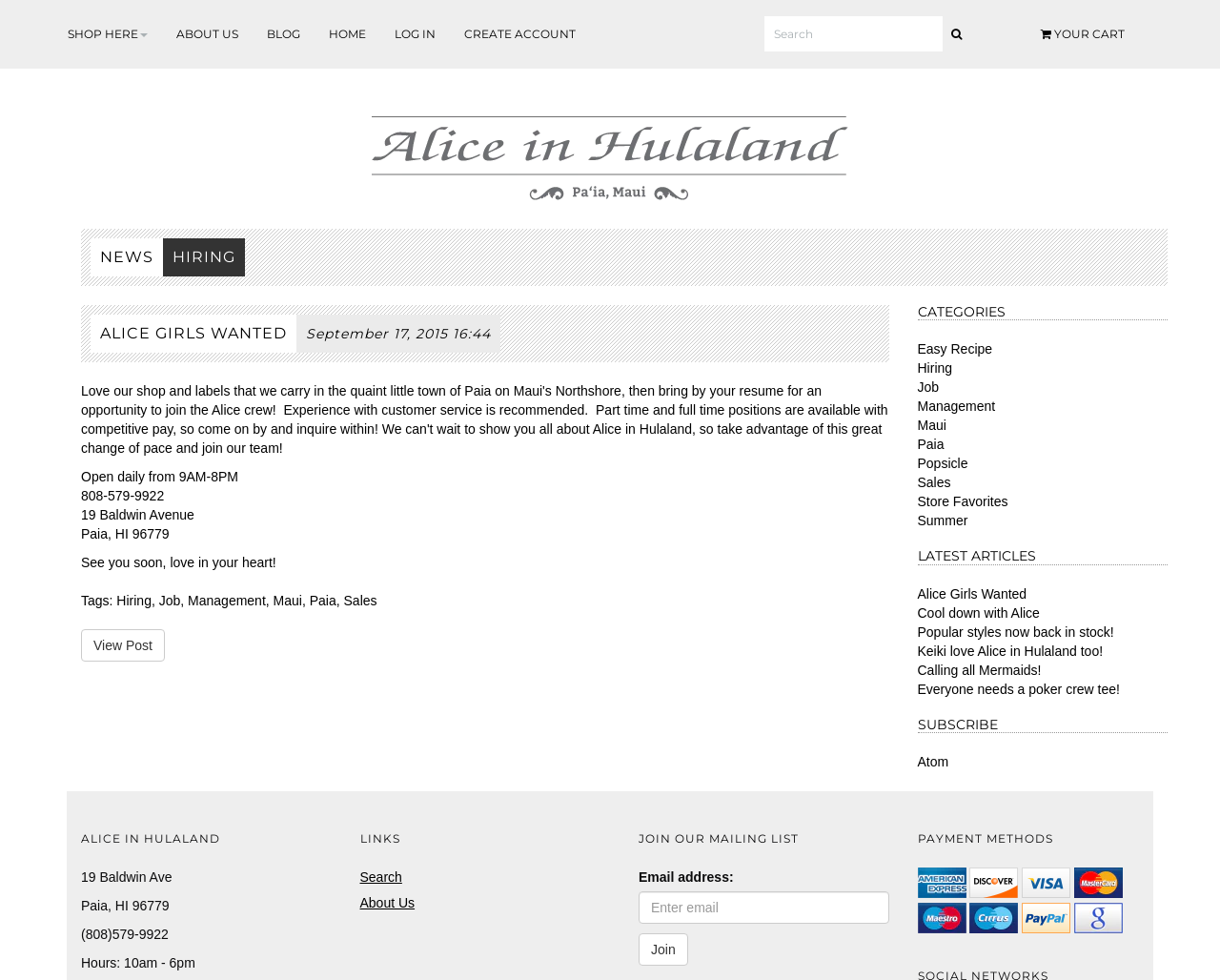Extract the bounding box coordinates for the described element: "Your Cart". The coordinates should be represented as four float numbers between 0 and 1: [left, top, right, bottom].

[0.853, 0.027, 0.945, 0.042]